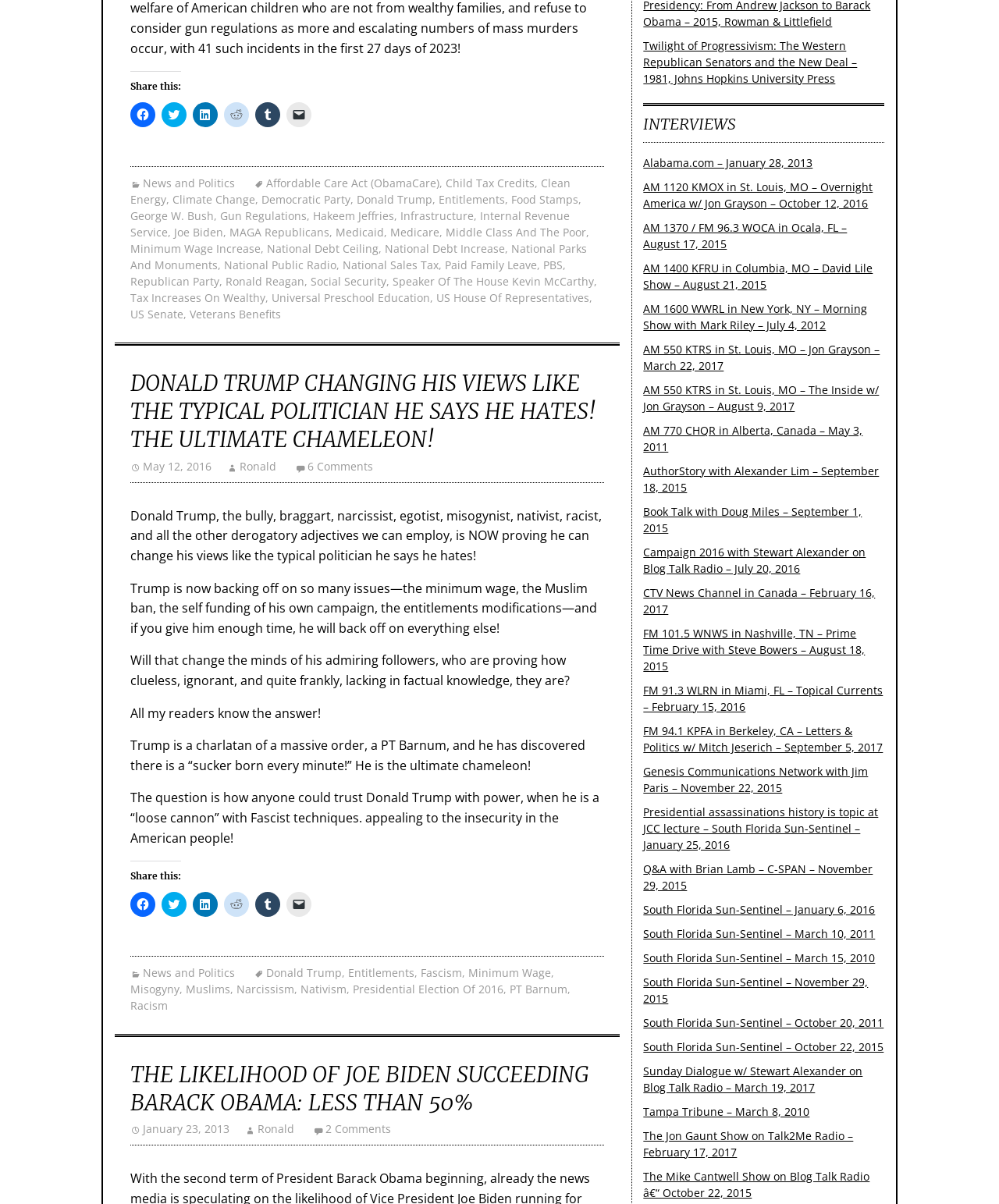Find the bounding box coordinates for the area that should be clicked to accomplish the instruction: "View comments".

[0.295, 0.381, 0.373, 0.393]